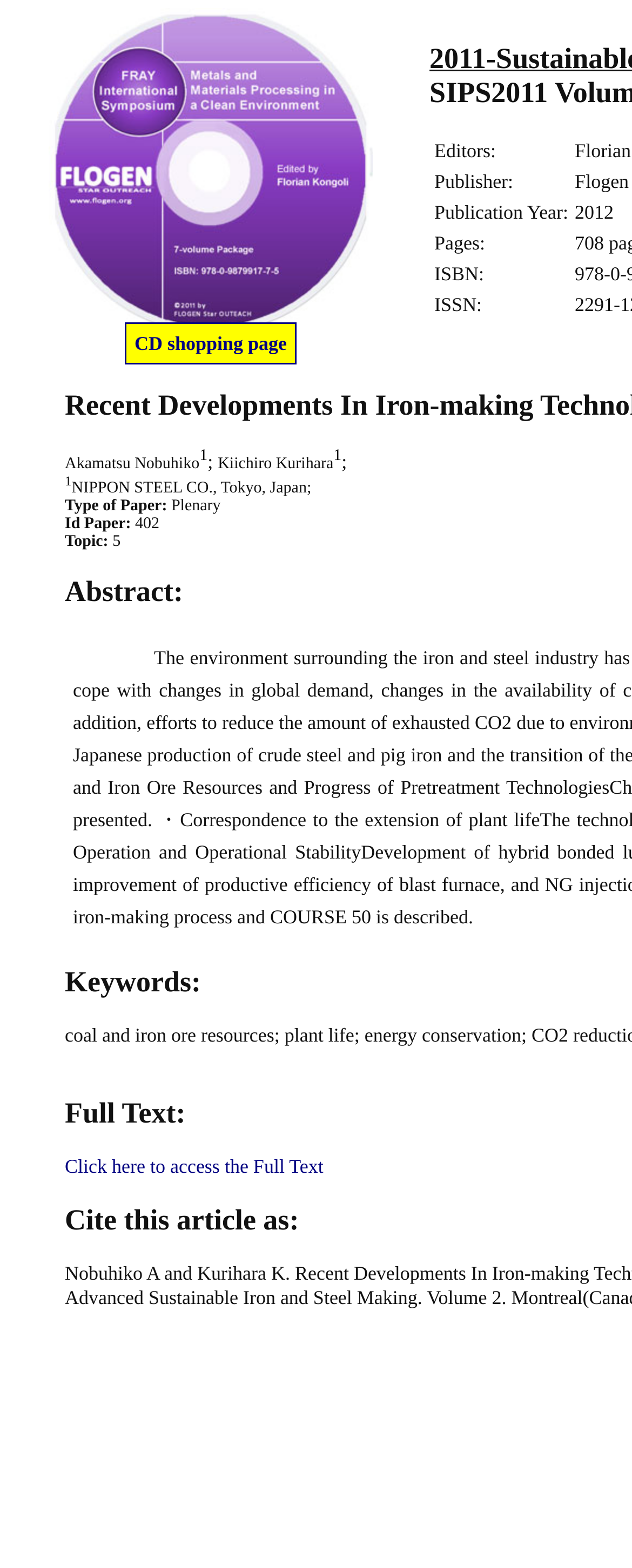Please look at the image and answer the question with a detailed explanation: What is the topic of the paper?

The topic of the paper can be found in the static text element with a bounding box of [0.171, 0.34, 0.191, 0.351], which is a child element of the LayoutTableCell with the text 'Topic:'.